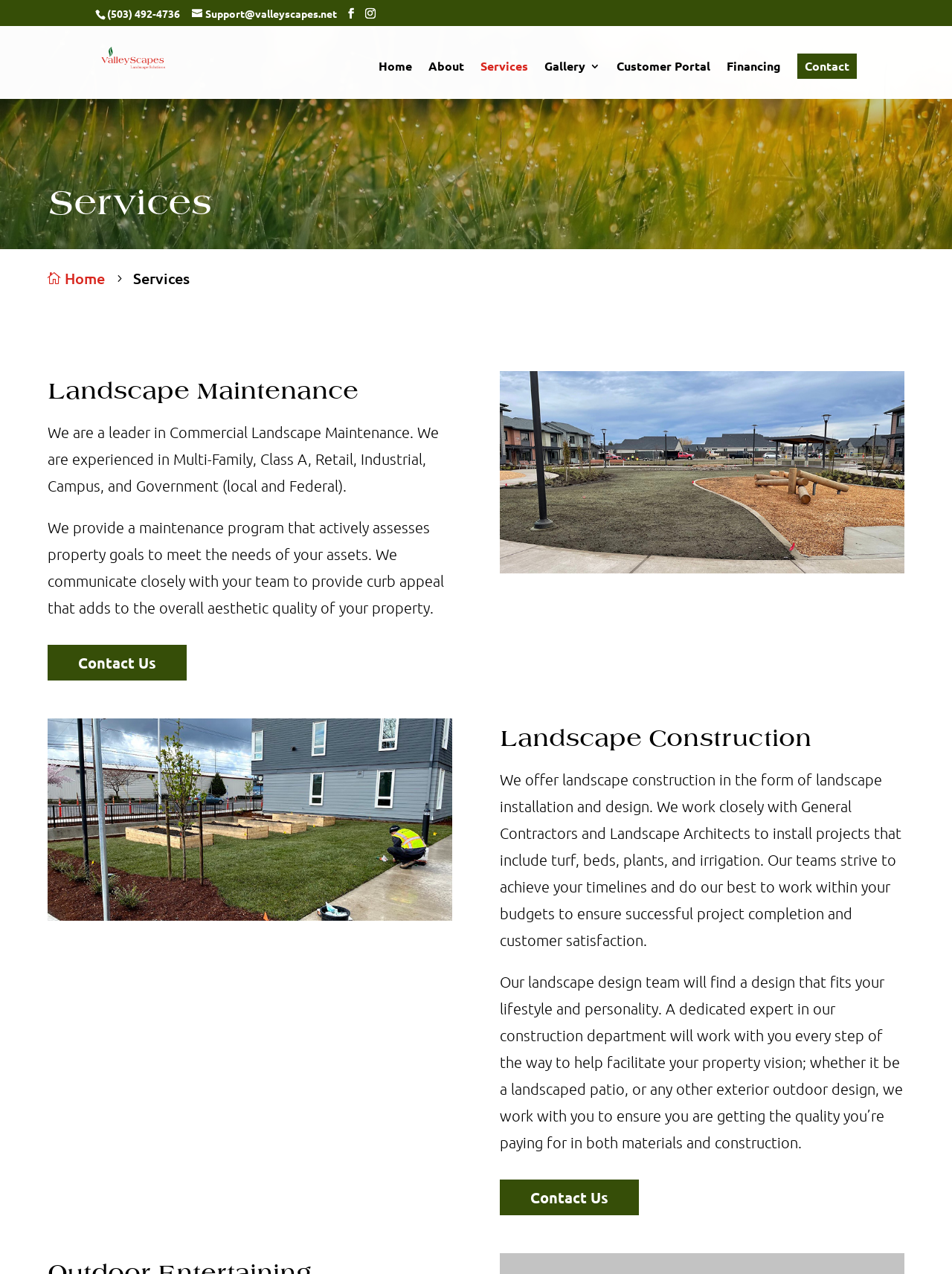Use a single word or phrase to answer the question: 
What is the phone number of Valley Scapes?

(503) 492-4736